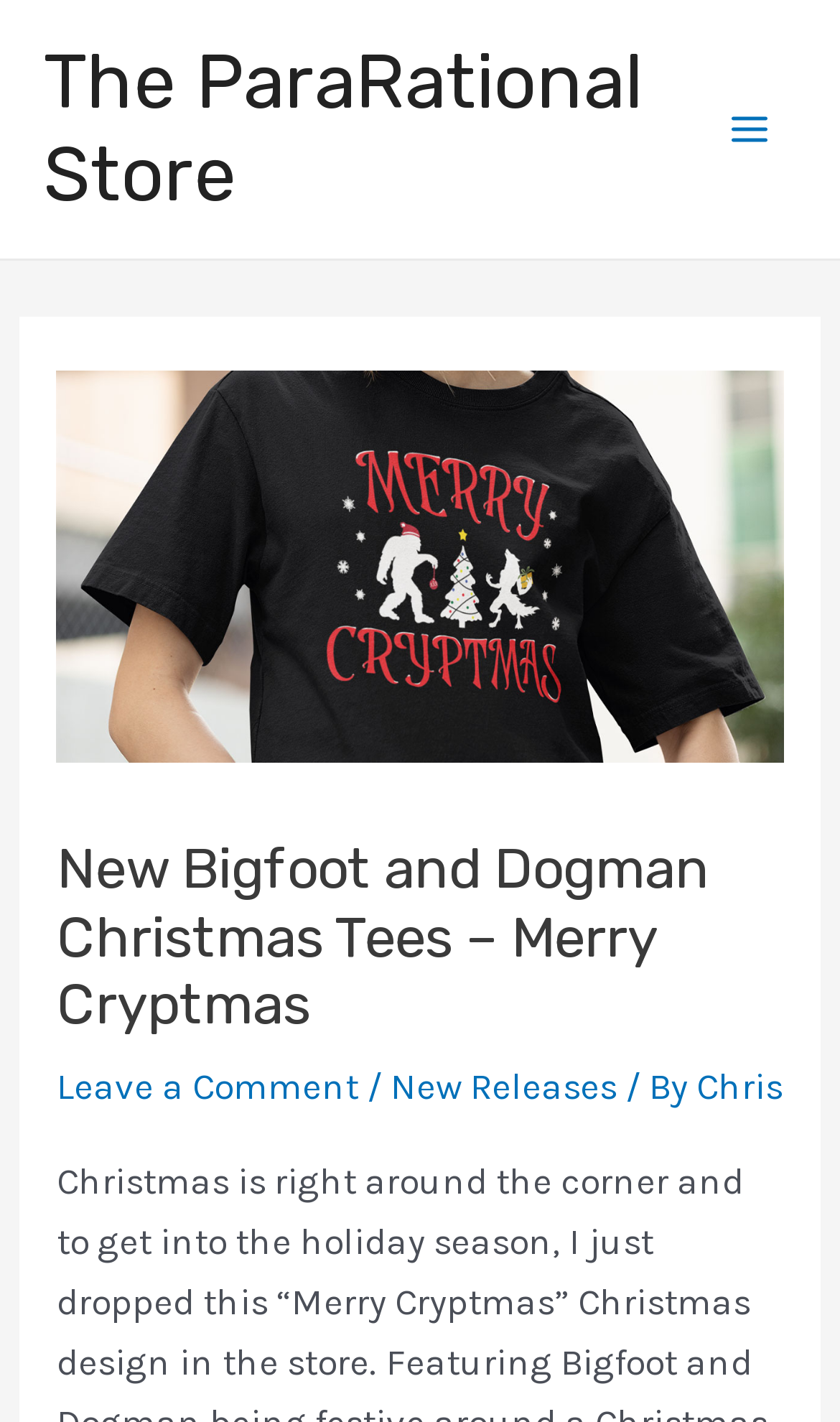What is the main heading displayed on the webpage? Please provide the text.

New Bigfoot and Dogman Christmas Tees – Merry Cryptmas